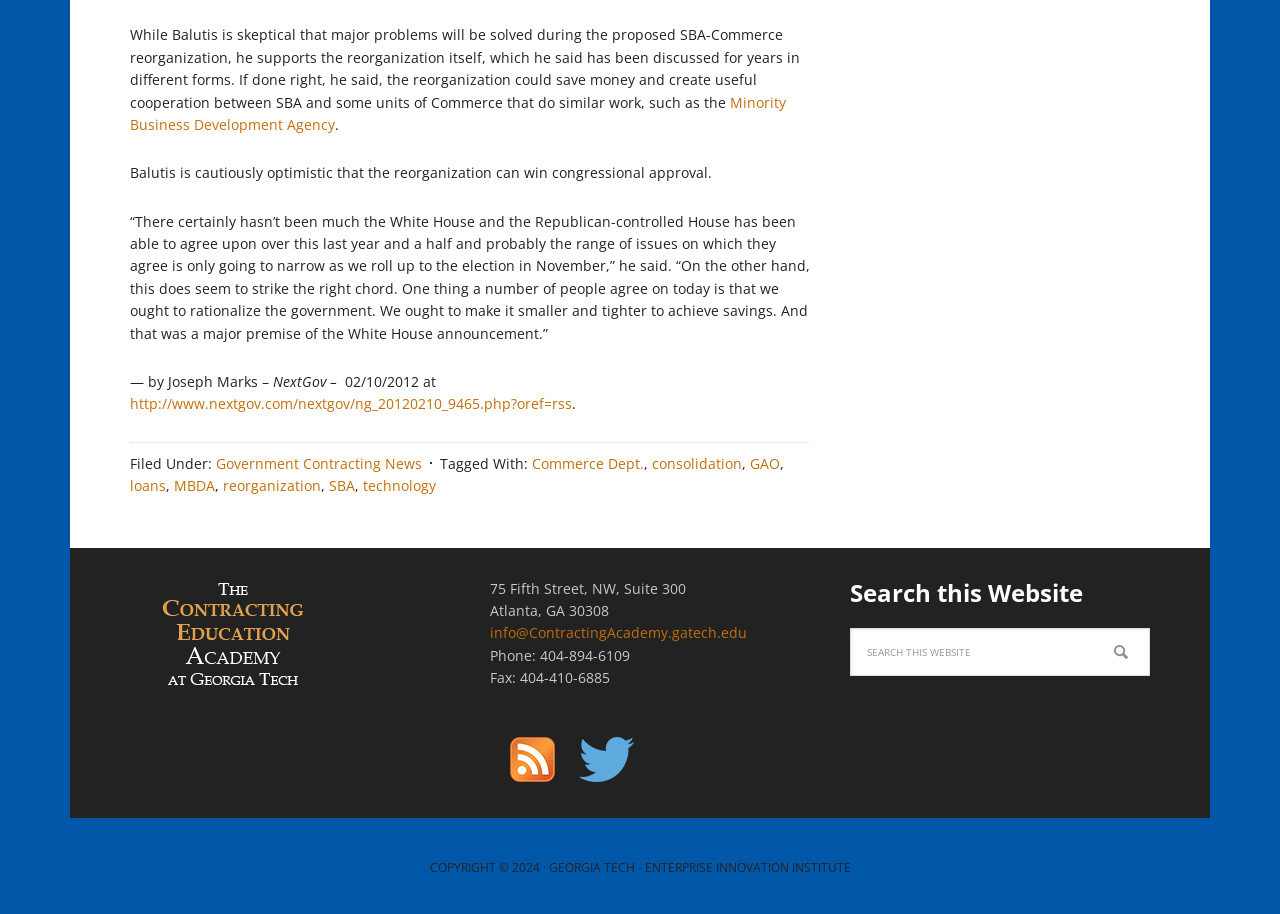Use a single word or phrase to answer the question:
What is the date of the article?

02/10/2012